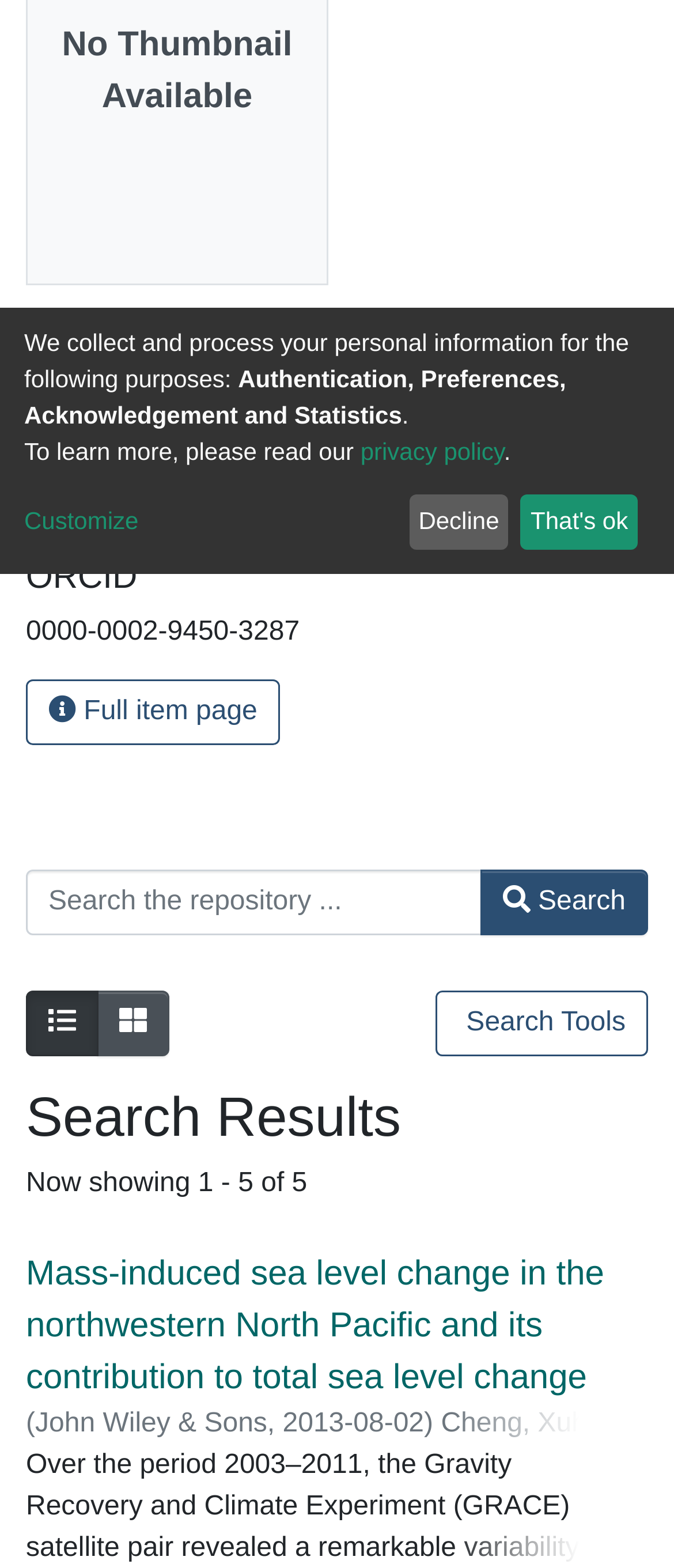Predict the bounding box coordinates for the UI element described as: "title="Show as list"". The coordinates should be four float numbers between 0 and 1, presented as [left, top, right, bottom].

[0.038, 0.632, 0.146, 0.674]